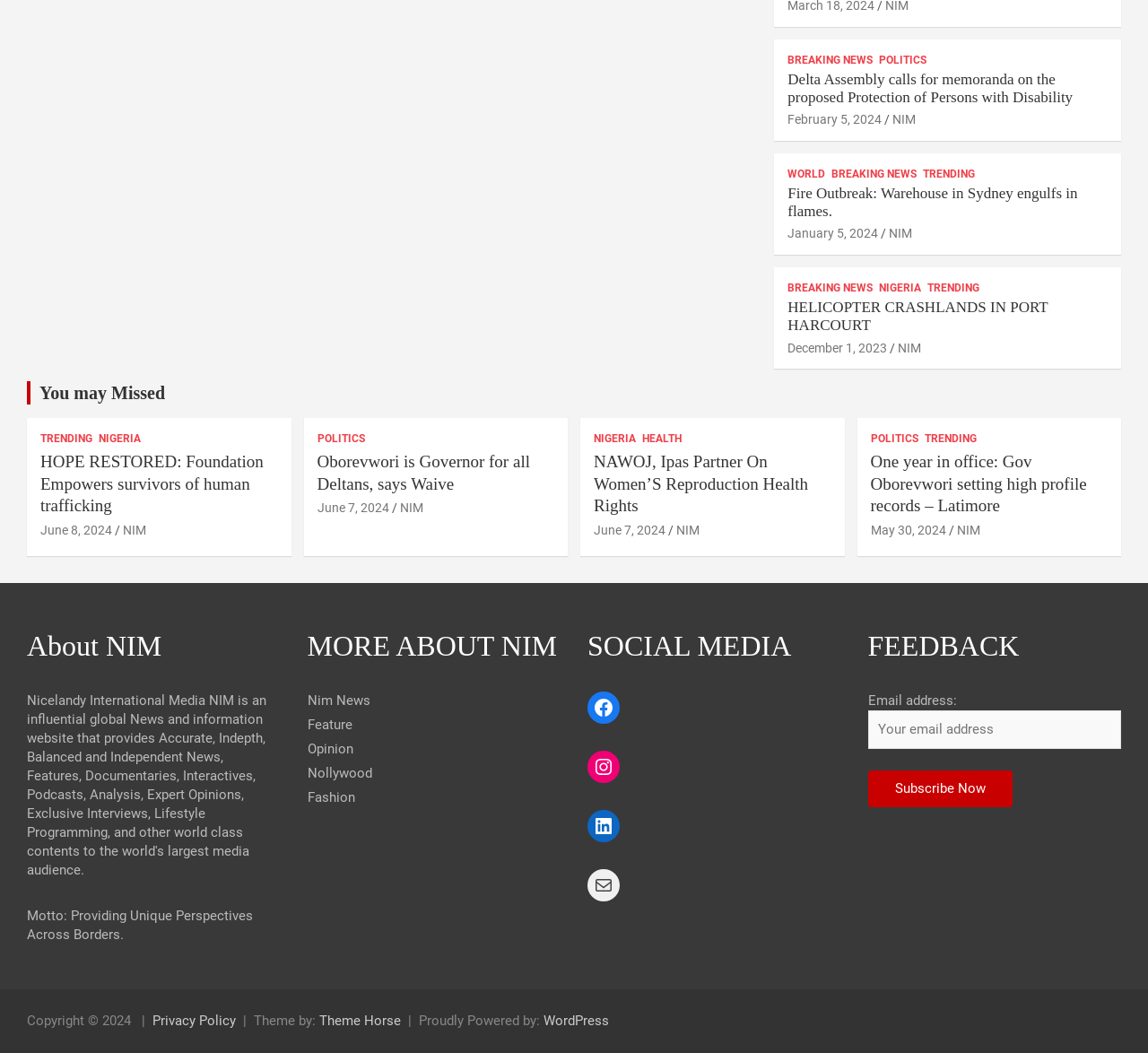Using the details from the image, please elaborate on the following question: What is the purpose of the textbox?

I found the textbox element with the label 'Email address:' and the button 'Subscribe Now' nearby, which suggests that the purpose of the textbox is to input an email address for subscription.